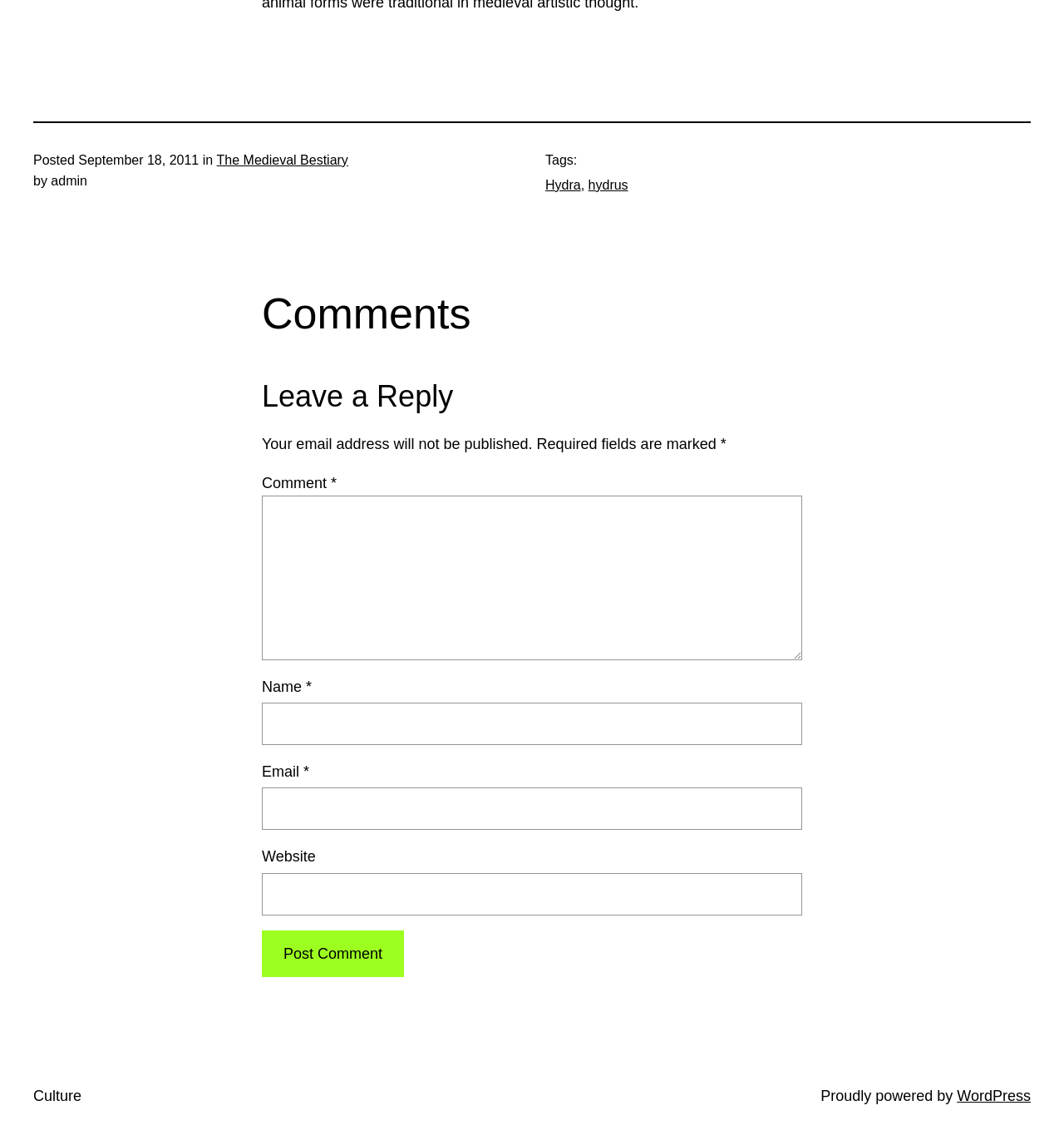Please locate the clickable area by providing the bounding box coordinates to follow this instruction: "Click the 'Post Comment' button".

[0.246, 0.812, 0.38, 0.854]